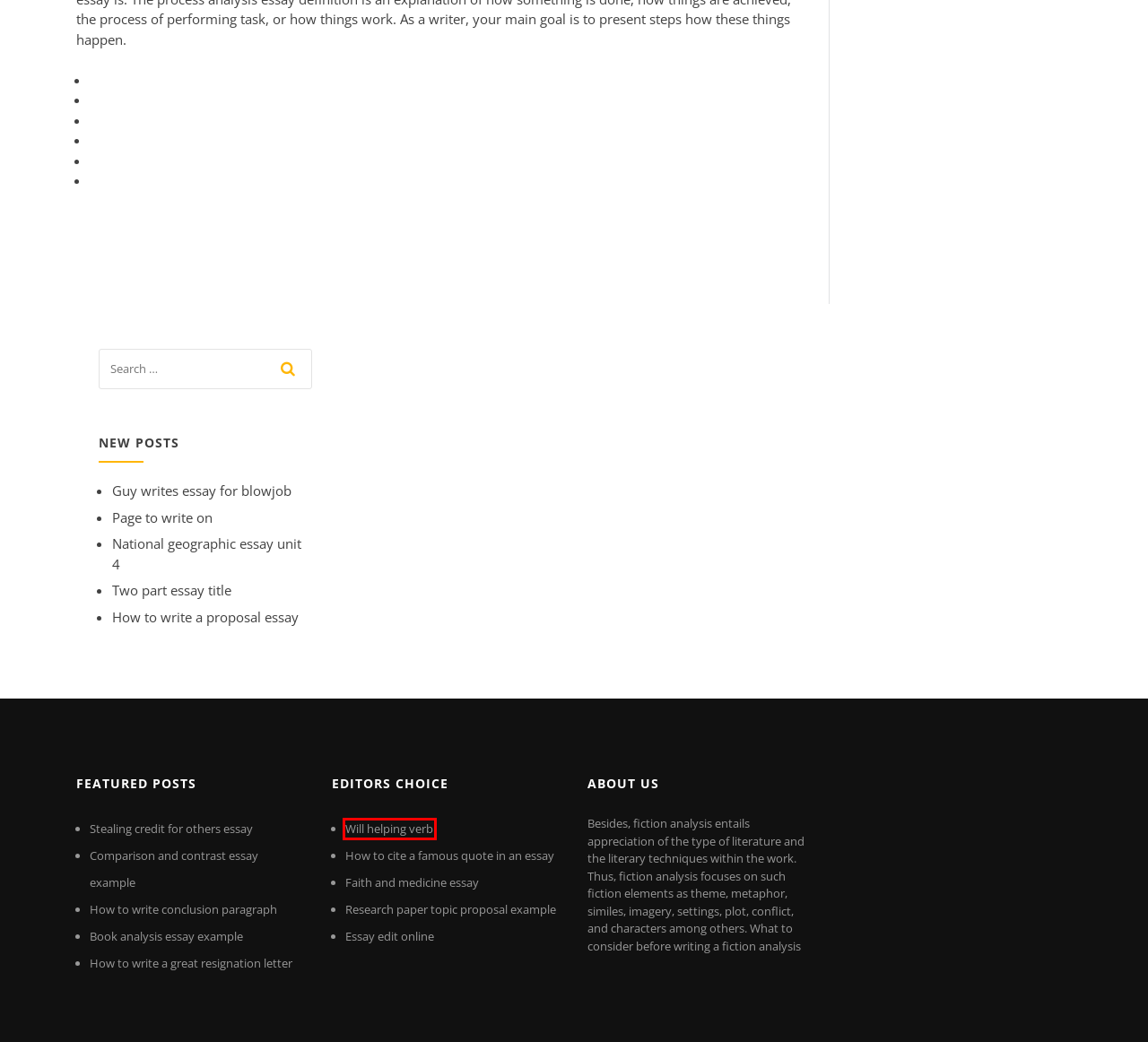Examine the screenshot of a webpage with a red bounding box around an element. Then, select the webpage description that best represents the new page after clicking the highlighted element. Here are the descriptions:
A. How to write a proposal essay kjoac
B. Research paper topic proposal example ufvcn
C. Page to write on tcvtn
D. Book analysis essay example nvjjq
E. Stealing credit for others essay kjrok
F. Will helping verb gofao
G. Essay edit online ijmzs
H. How to cite a famous quote in an essay xngpc

F